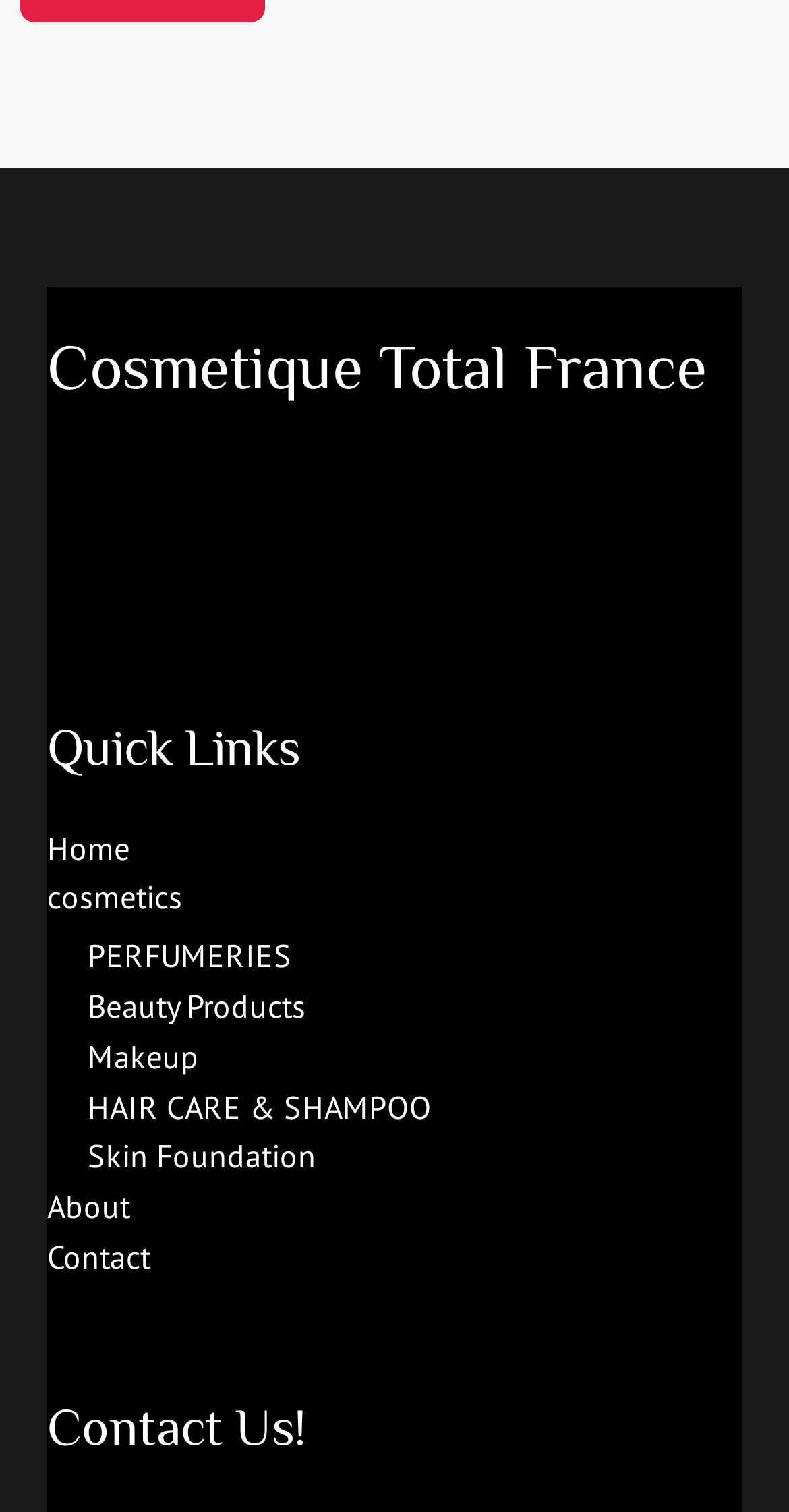Please determine the bounding box coordinates for the UI element described as: "About".

[0.06, 0.784, 0.165, 0.811]